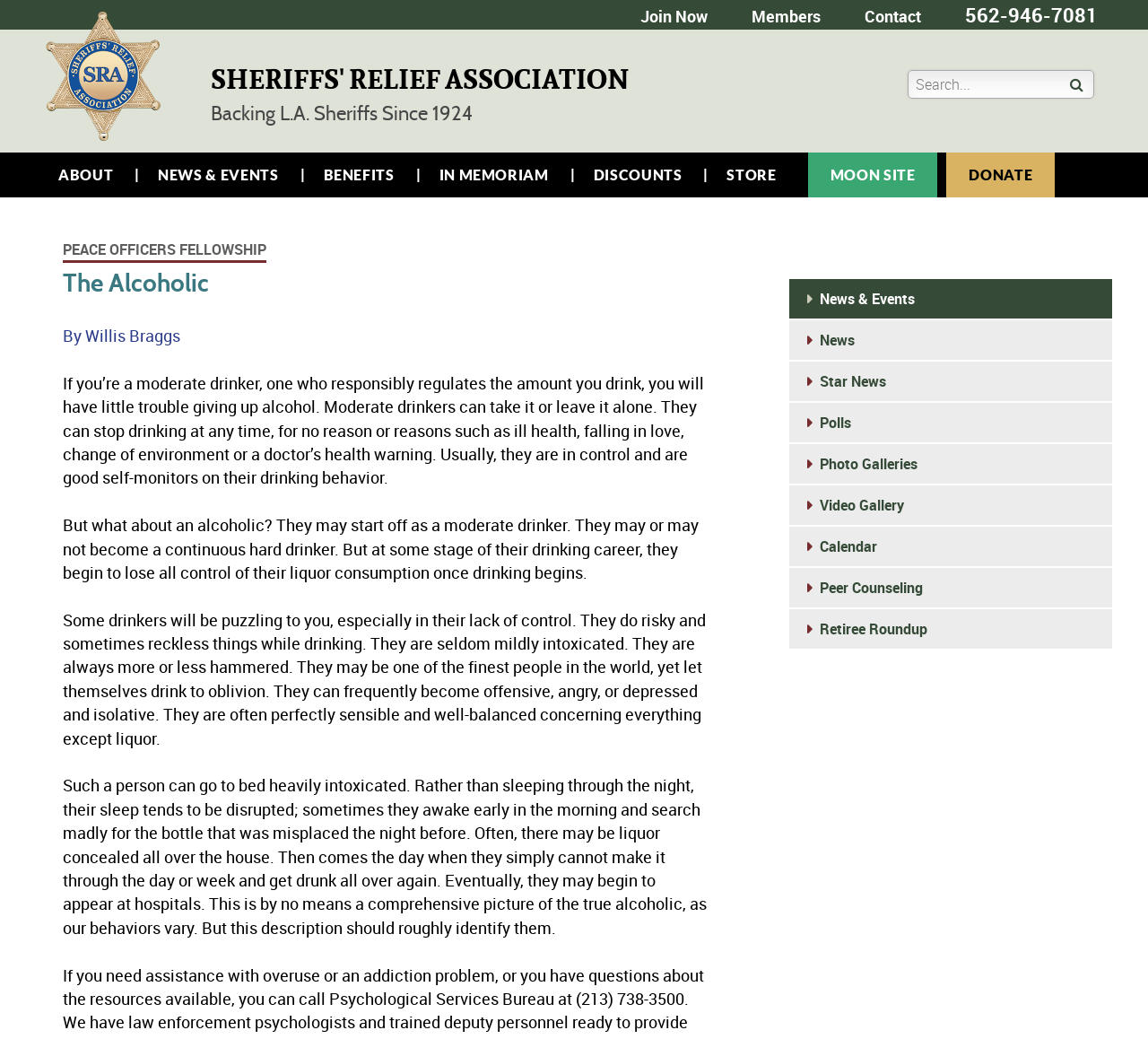Using the provided description Selina Rice, find the bounding box coordinates for the UI element. Provide the coordinates in (top-left x, top-left y, bottom-right x, bottom-right y) format, ensuring all values are between 0 and 1.

None